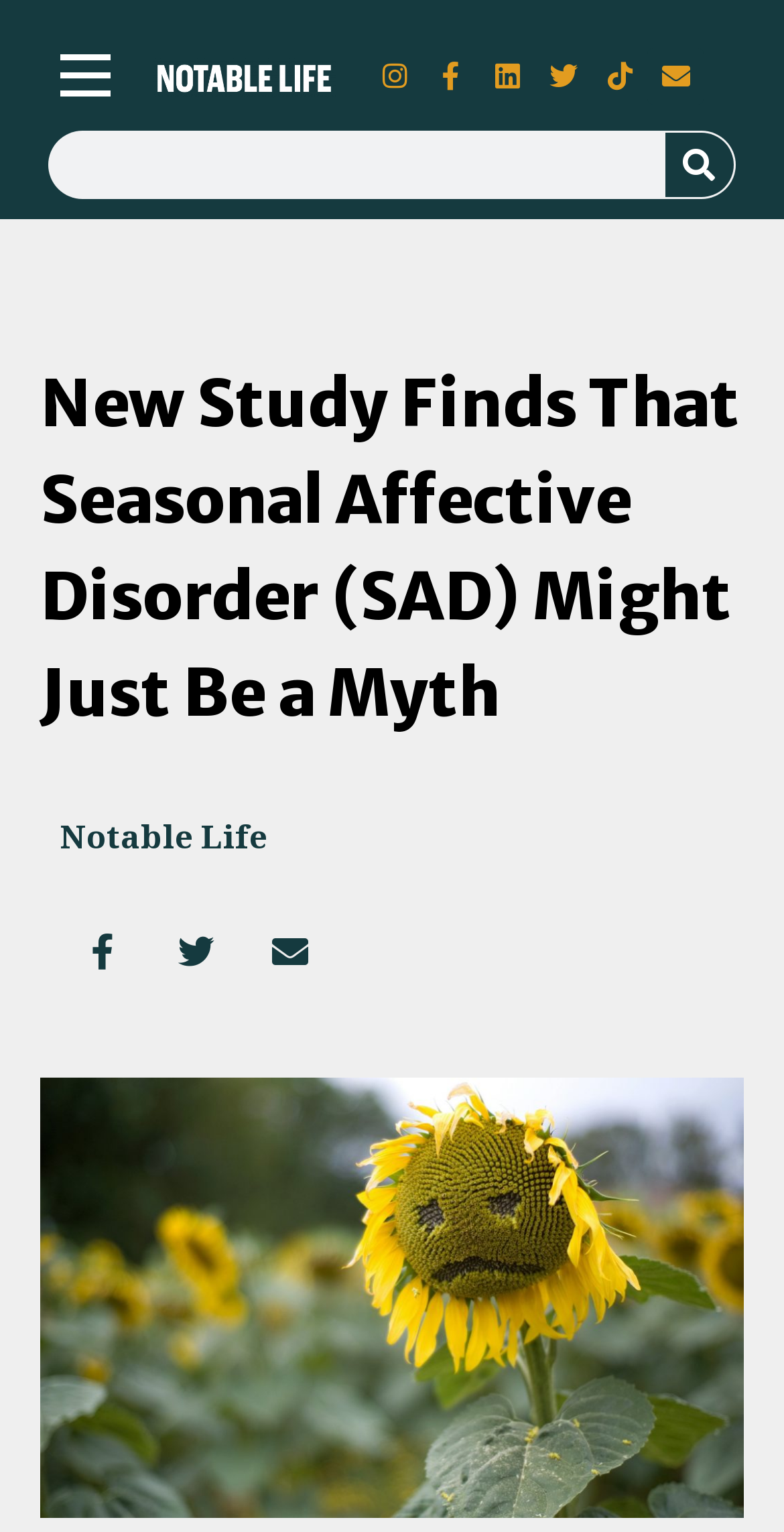Using the element description provided, determine the bounding box coordinates in the format (top-left x, top-left y, bottom-right x, bottom-right y). Ensure that all values are floating point numbers between 0 and 1. Element description: parent_node: Search name="s"

[0.065, 0.087, 0.848, 0.129]